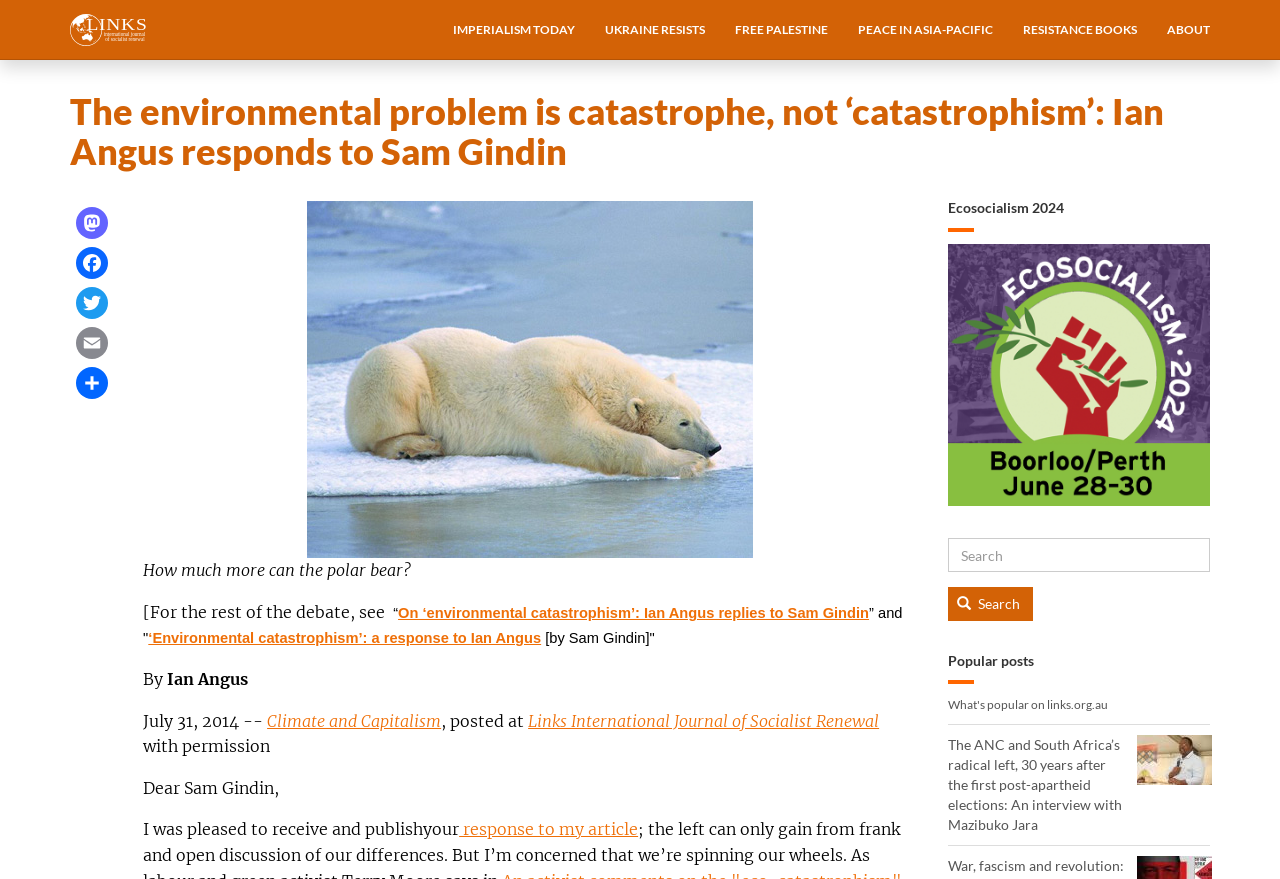Please locate the bounding box coordinates of the region I need to click to follow this instruction: "Check the 'Popular posts' section".

[0.74, 0.743, 0.945, 0.779]